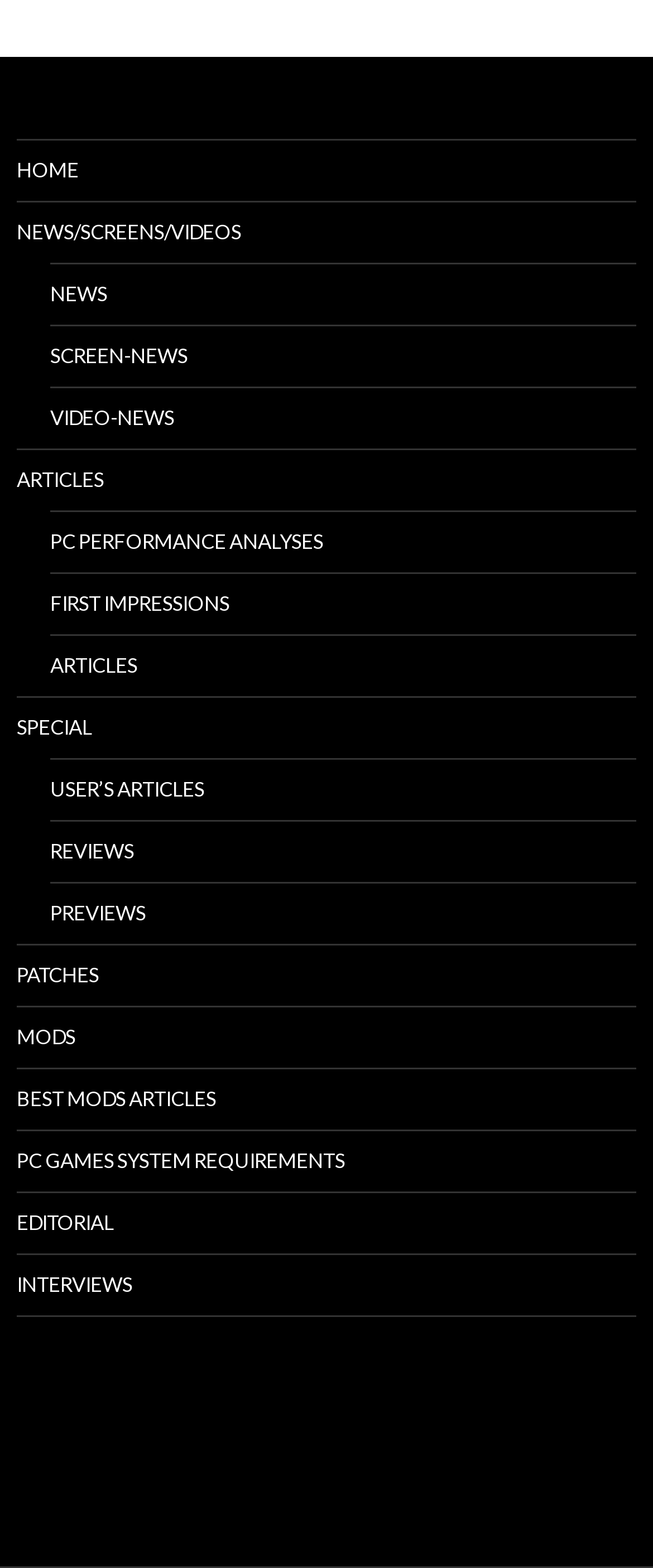Answer the following in one word or a short phrase: 
What is the first link in the ARTICLES category?

PC PERFORMANCE ANALYSES